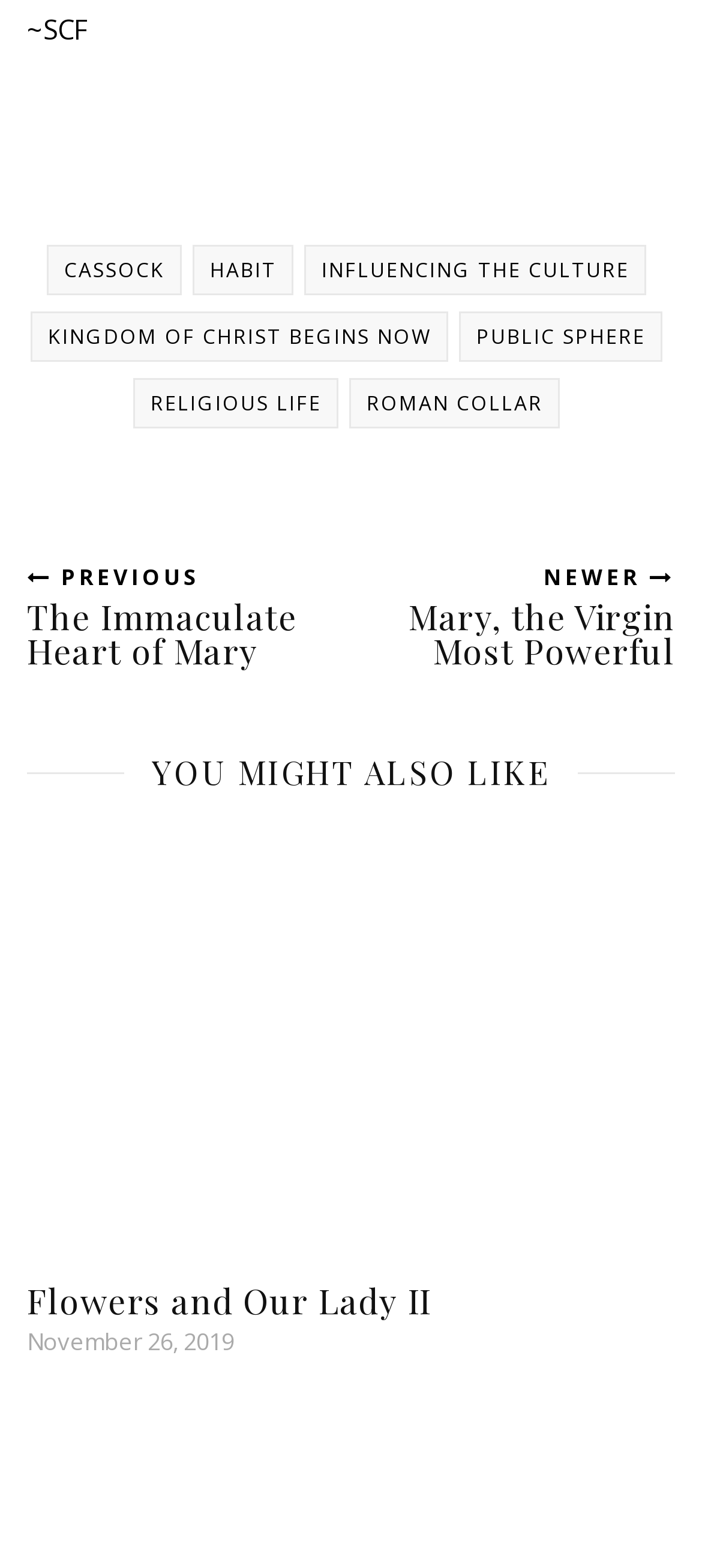Look at the image and write a detailed answer to the question: 
What type of content is presented on this webpage?

I inferred this by analyzing the links and headings on the webpage, which have titles related to Christianity and Catholicism, such as 'The Immaculate Heart of Mary', 'Mary, the Virgin Most Powerful', and 'KINGDOM OF CHRIST BEGINS NOW'.